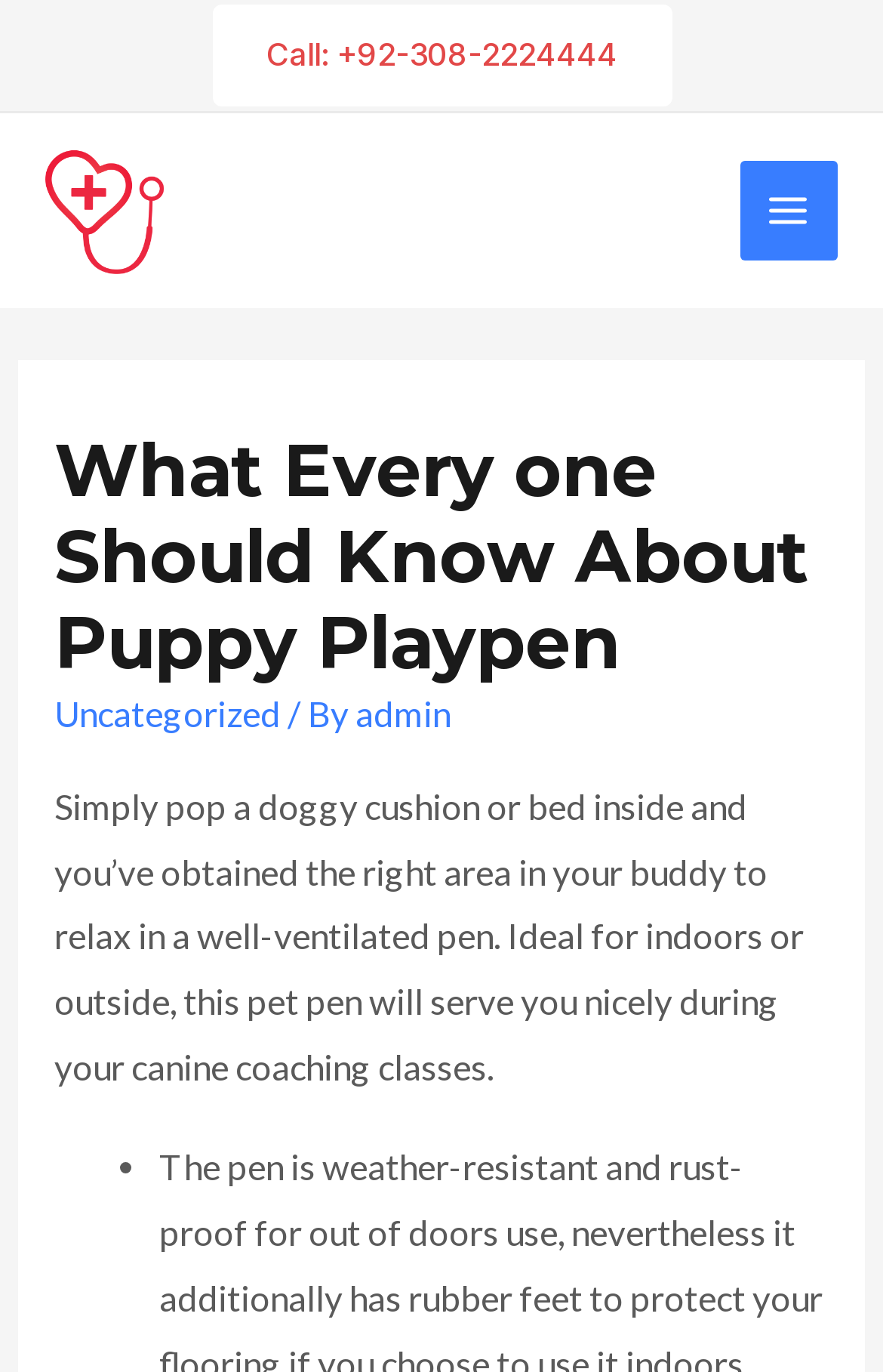Highlight the bounding box of the UI element that corresponds to this description: "admin".

[0.402, 0.505, 0.51, 0.535]